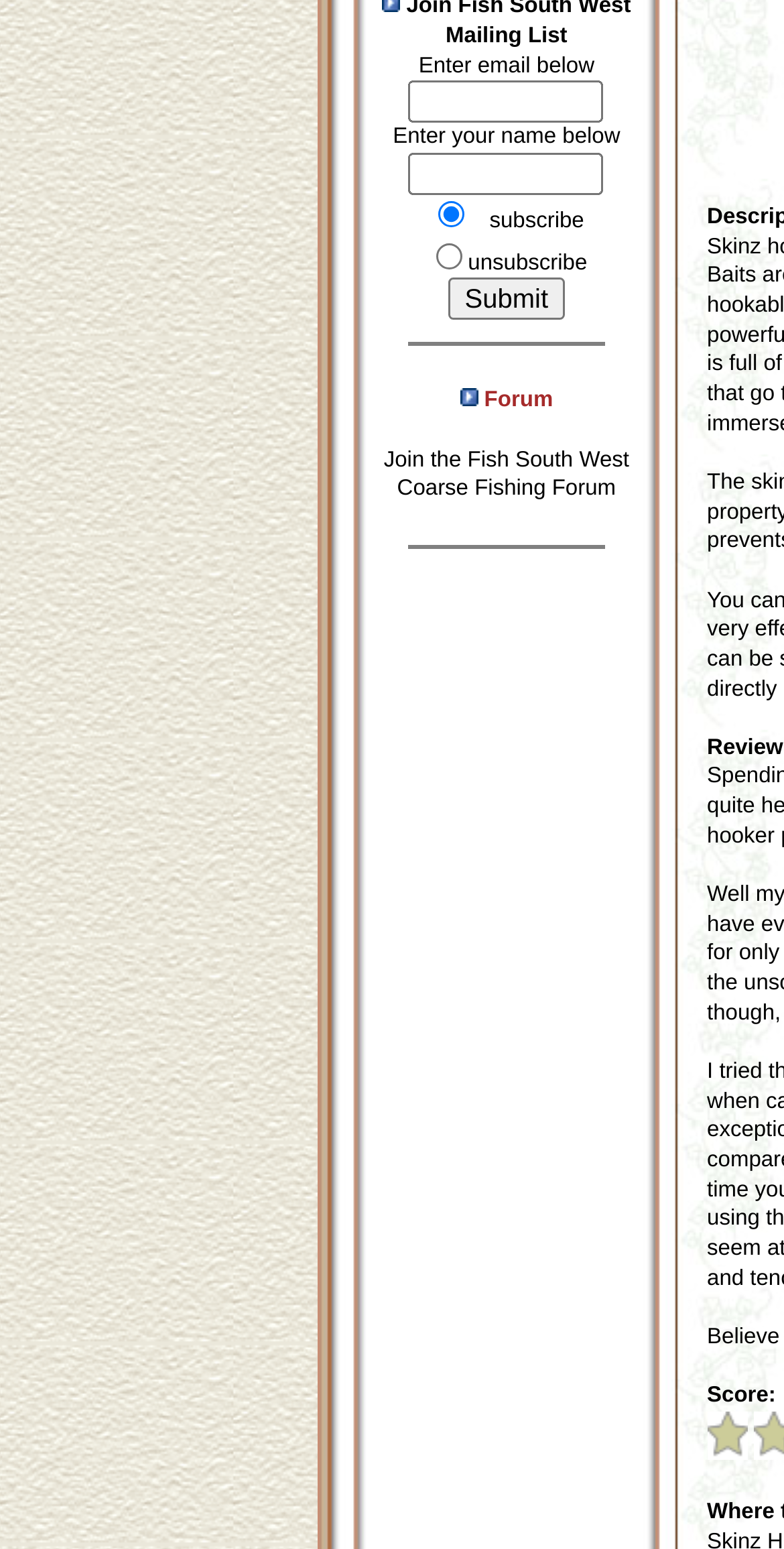Calculate the bounding box coordinates for the UI element based on the following description: "parent_node: Enter email below name="name"". Ensure the coordinates are four float numbers between 0 and 1, i.e., [left, top, right, bottom].

[0.522, 0.099, 0.77, 0.126]